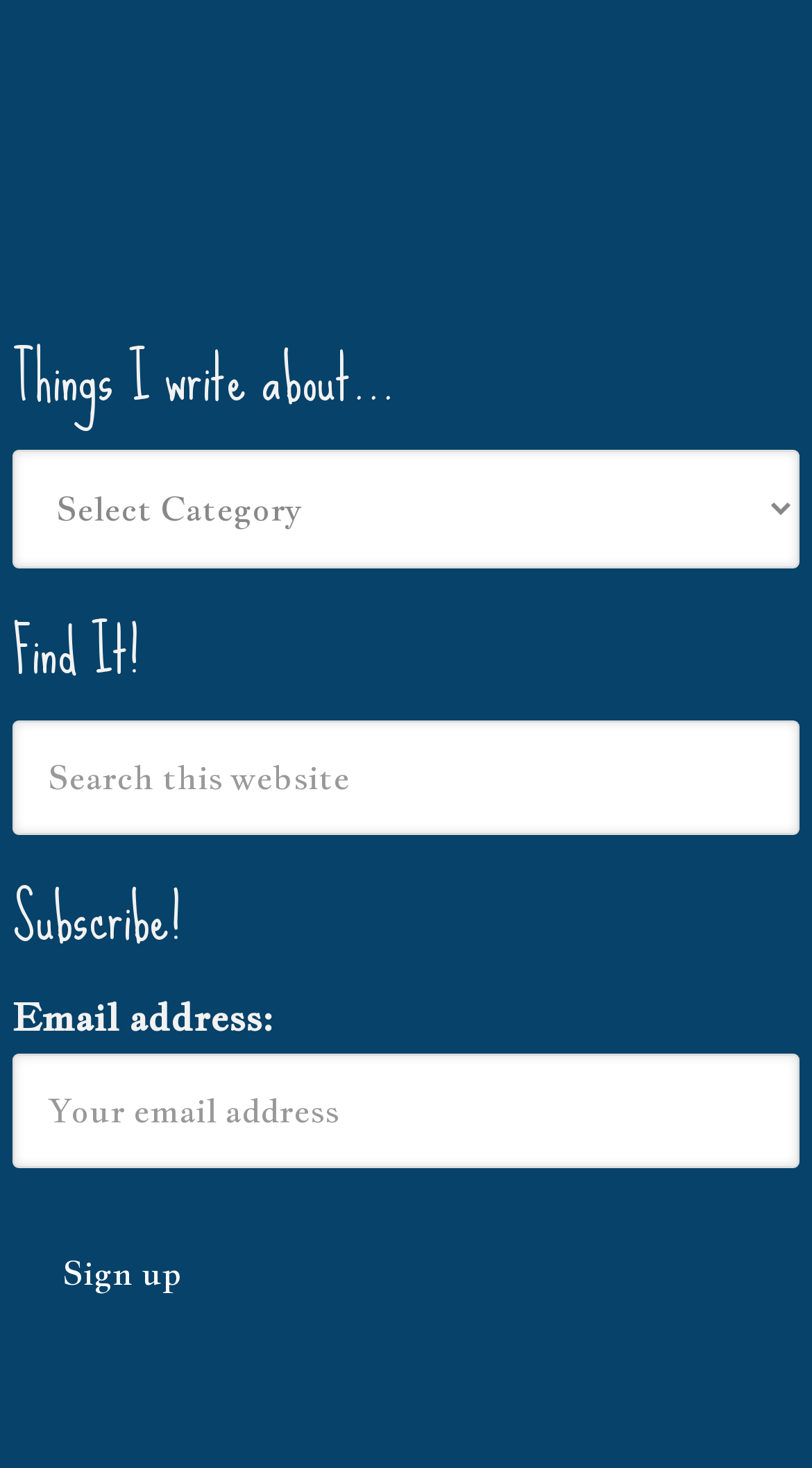Please examine the image and answer the question with a detailed explanation:
What is required to subscribe?

The subscription section has a textbox with a label 'Email address:' and it is marked as required. This implies that an email address is necessary to subscribe.